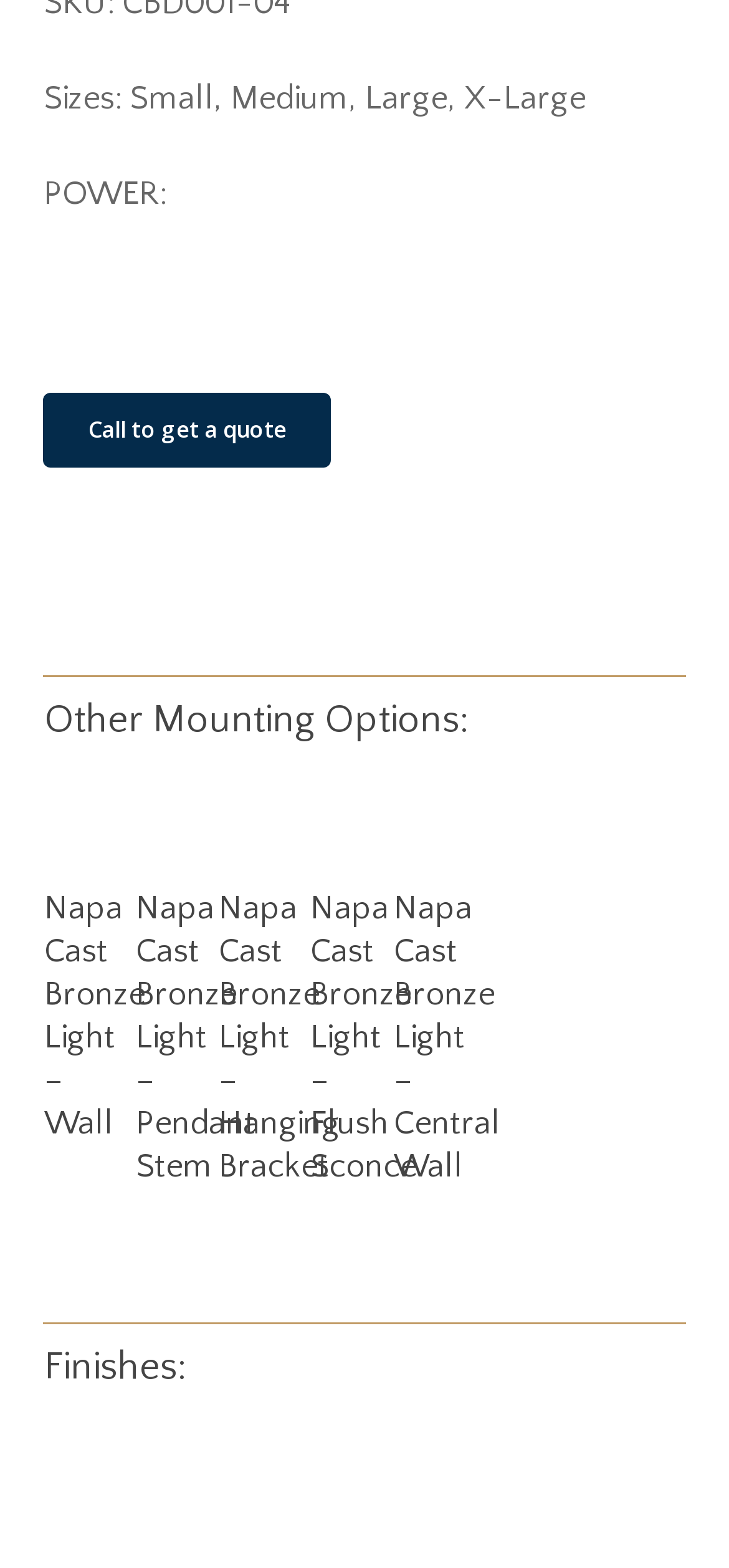Please determine the bounding box coordinates of the section I need to click to accomplish this instruction: "Read more about Napa Cast Bronze Light - Wall".

[0.06, 0.544, 0.175, 0.621]